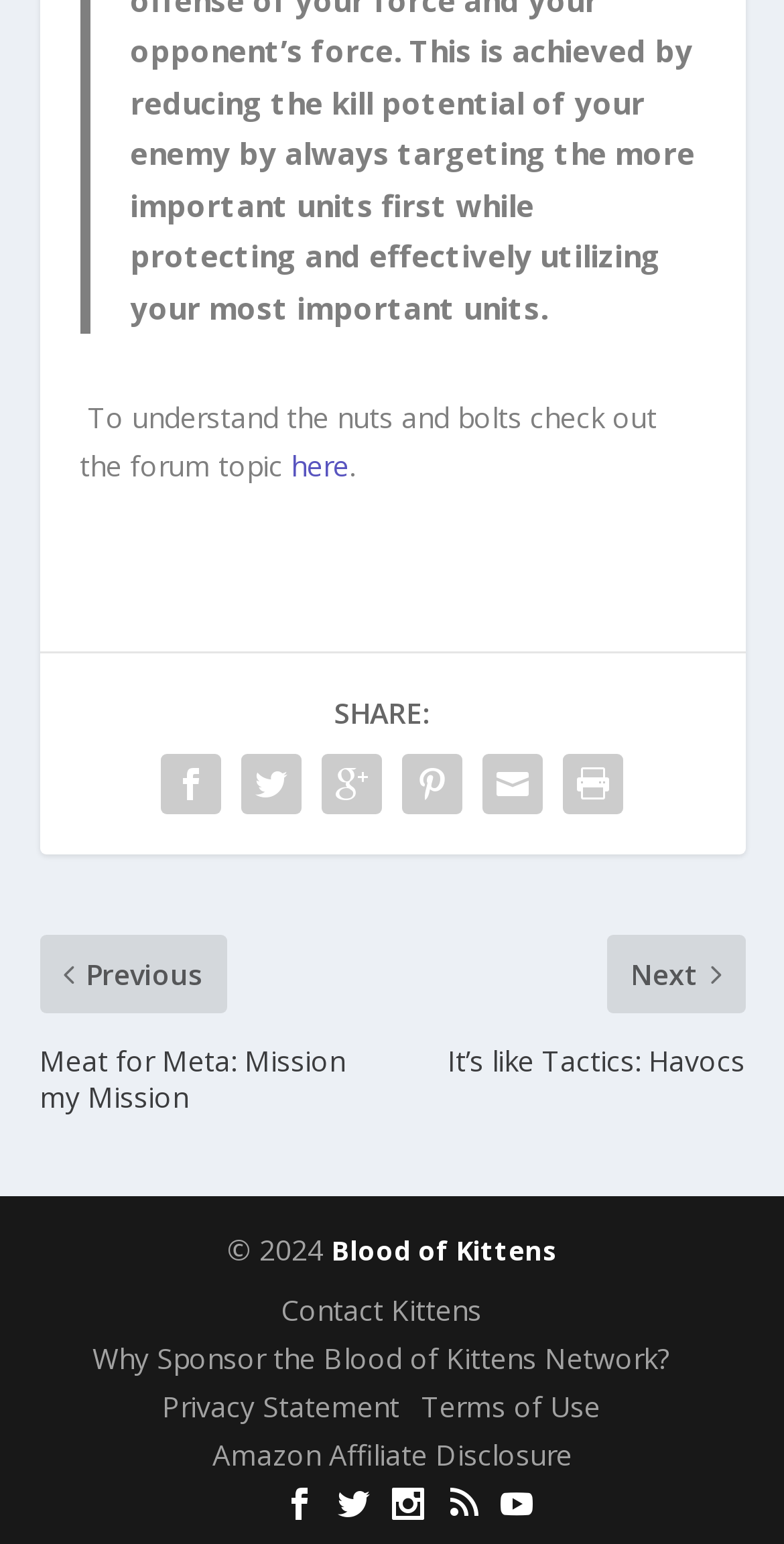Locate the bounding box coordinates of the area that needs to be clicked to fulfill the following instruction: "read the privacy statement". The coordinates should be in the format of four float numbers between 0 and 1, namely [left, top, right, bottom].

[0.206, 0.898, 0.509, 0.923]